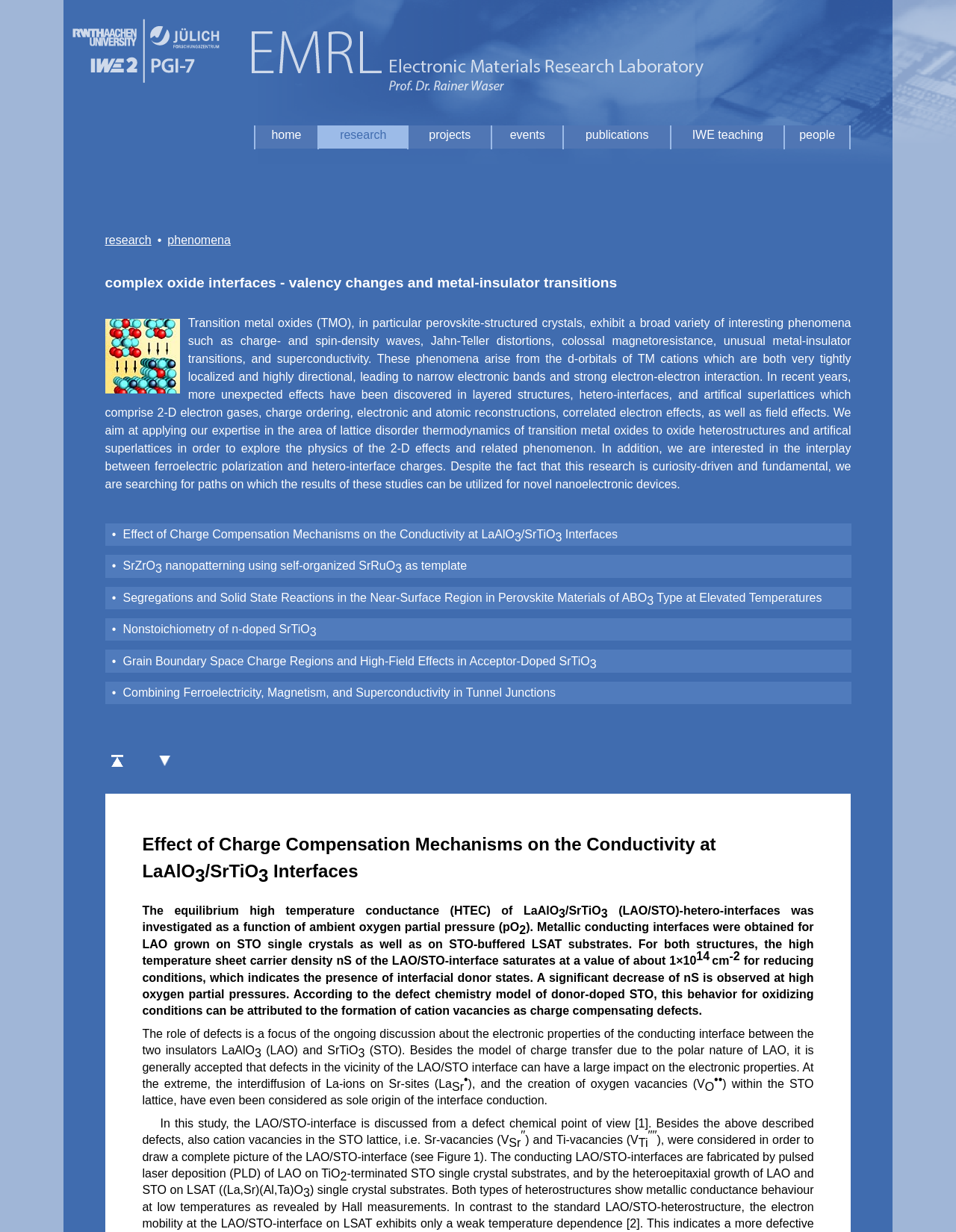Determine the bounding box coordinates of the region to click in order to accomplish the following instruction: "click research link". Provide the coordinates as four float numbers between 0 and 1, specifically [left, top, right, bottom].

[0.11, 0.169, 0.158, 0.221]